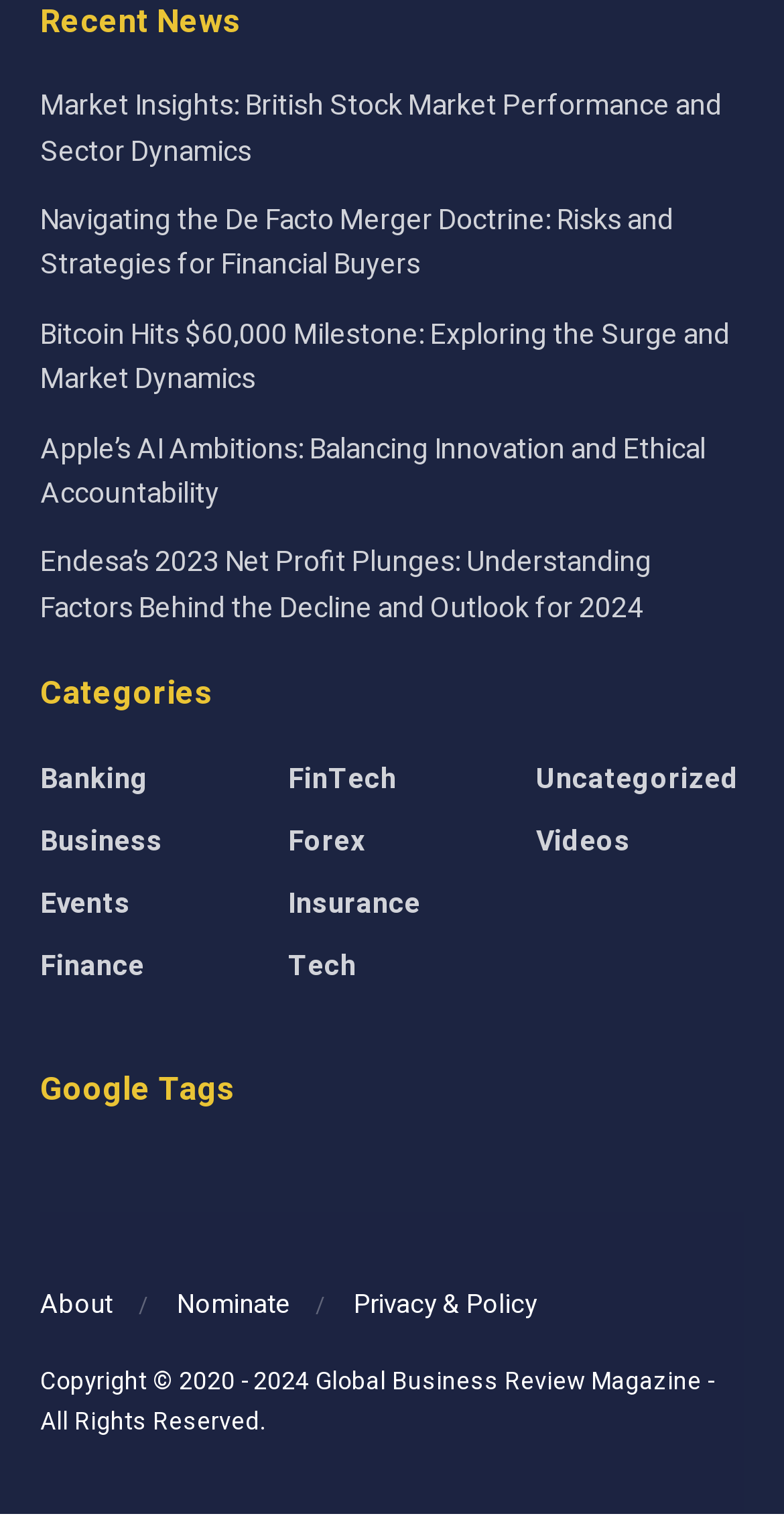Can you determine the bounding box coordinates of the area that needs to be clicked to fulfill the following instruction: "Read about Apple's AI Ambitions"?

[0.051, 0.281, 0.9, 0.338]